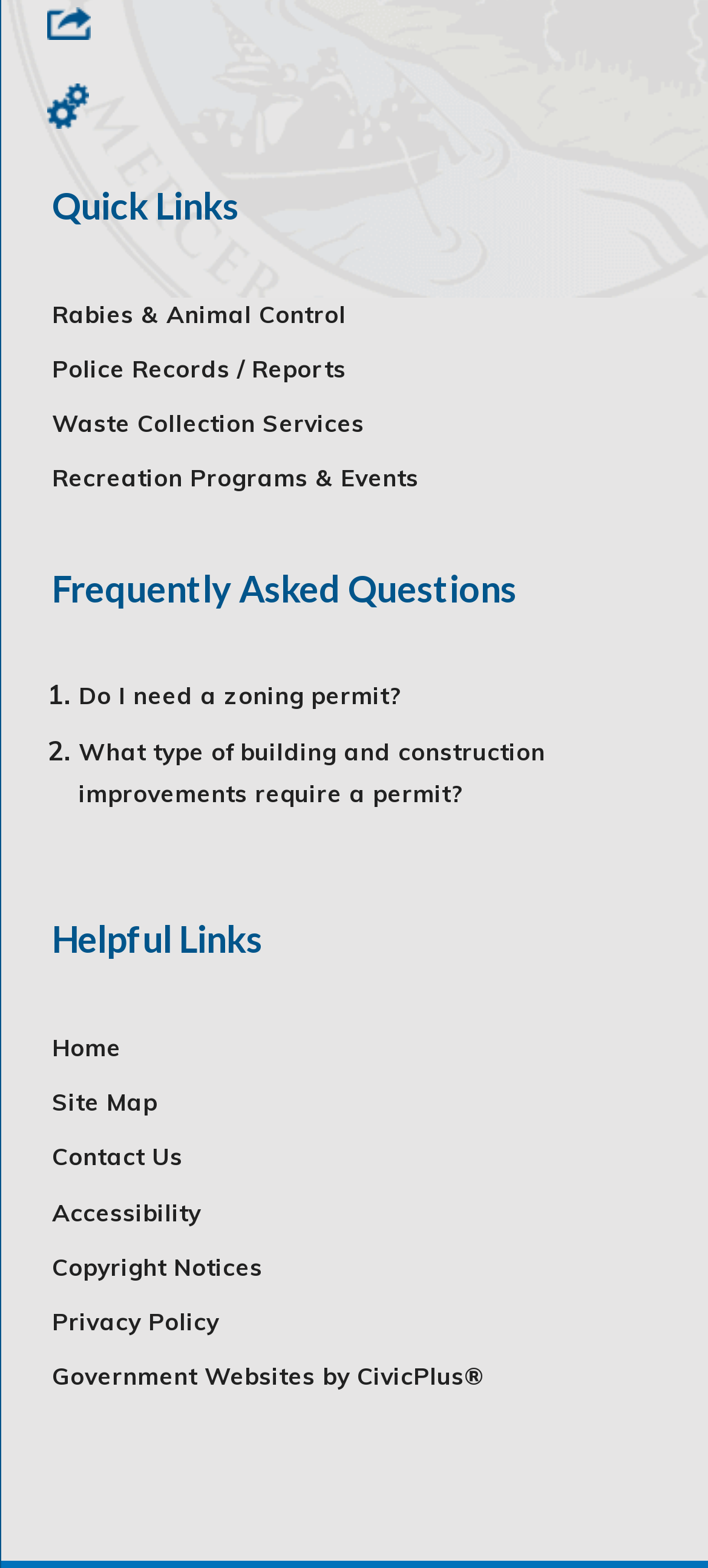Answer the following query with a single word or phrase:
How many regions are there on the webpage?

4